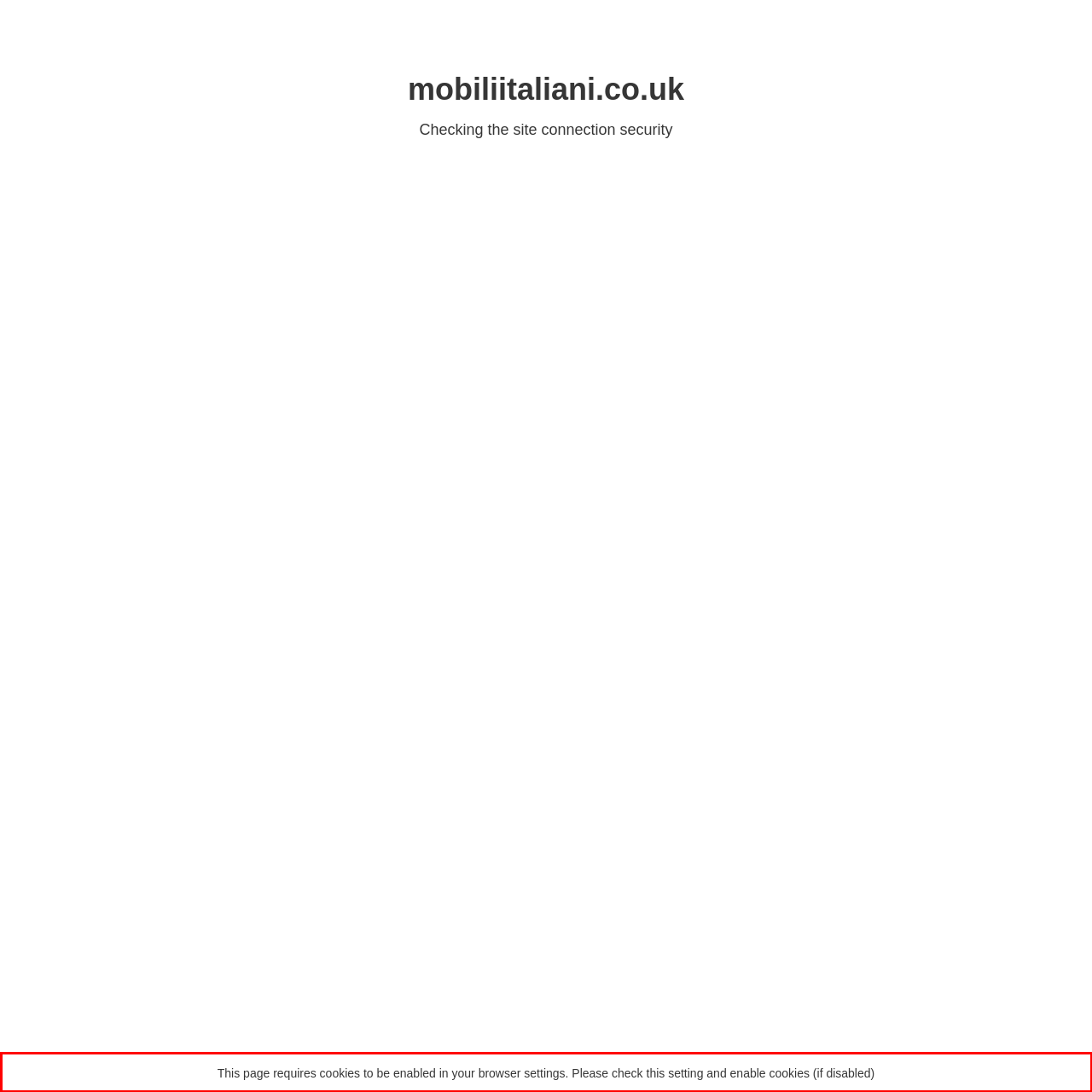With the given screenshot of a webpage, locate the red rectangle bounding box and extract the text content using OCR.

This page requires cookies to be enabled in your browser settings. Please check this setting and enable cookies (if disabled)